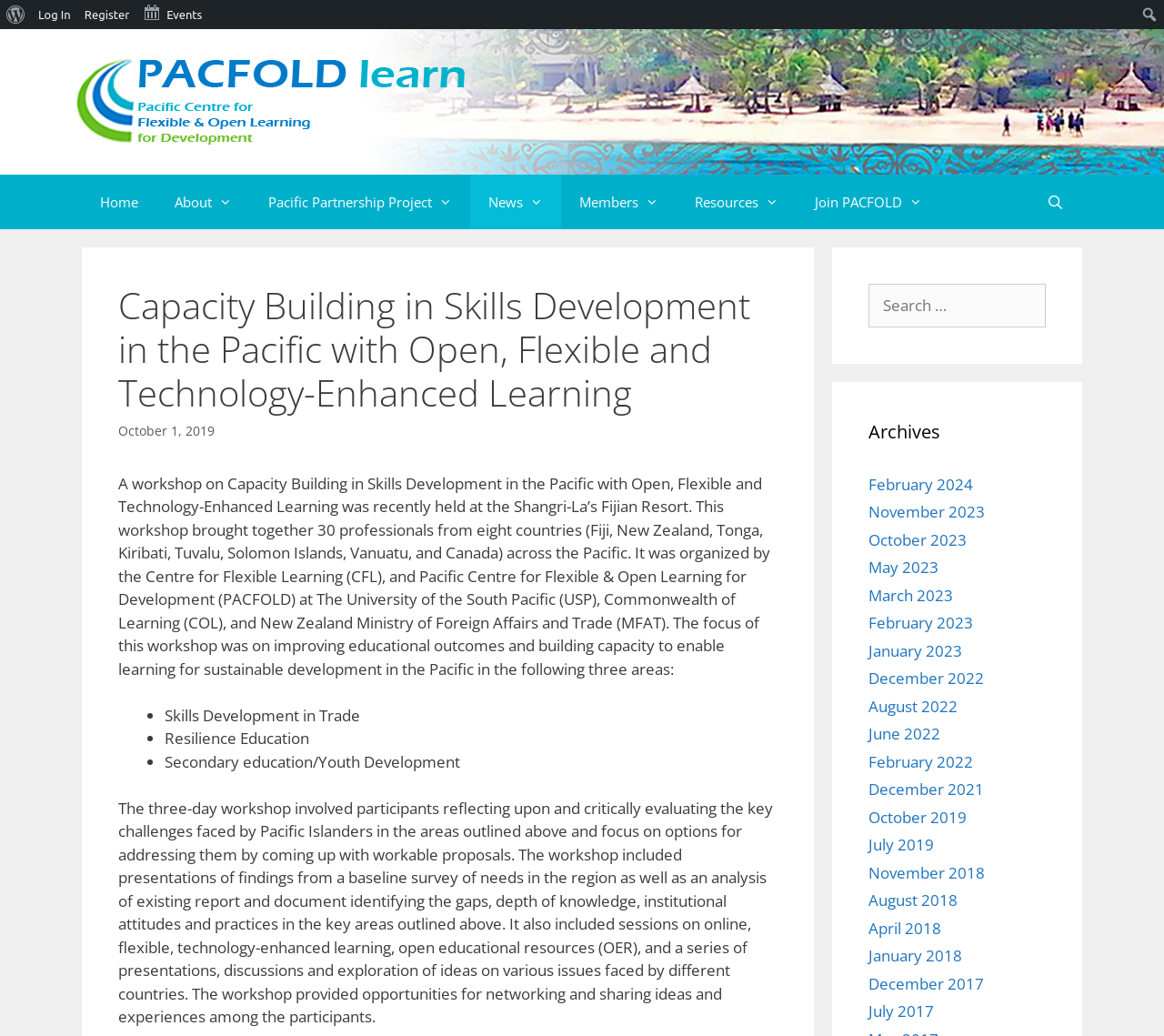Pinpoint the bounding box coordinates of the element that must be clicked to accomplish the following instruction: "Visit the home page". The coordinates should be in the format of four float numbers between 0 and 1, i.e., [left, top, right, bottom].

[0.07, 0.169, 0.134, 0.221]